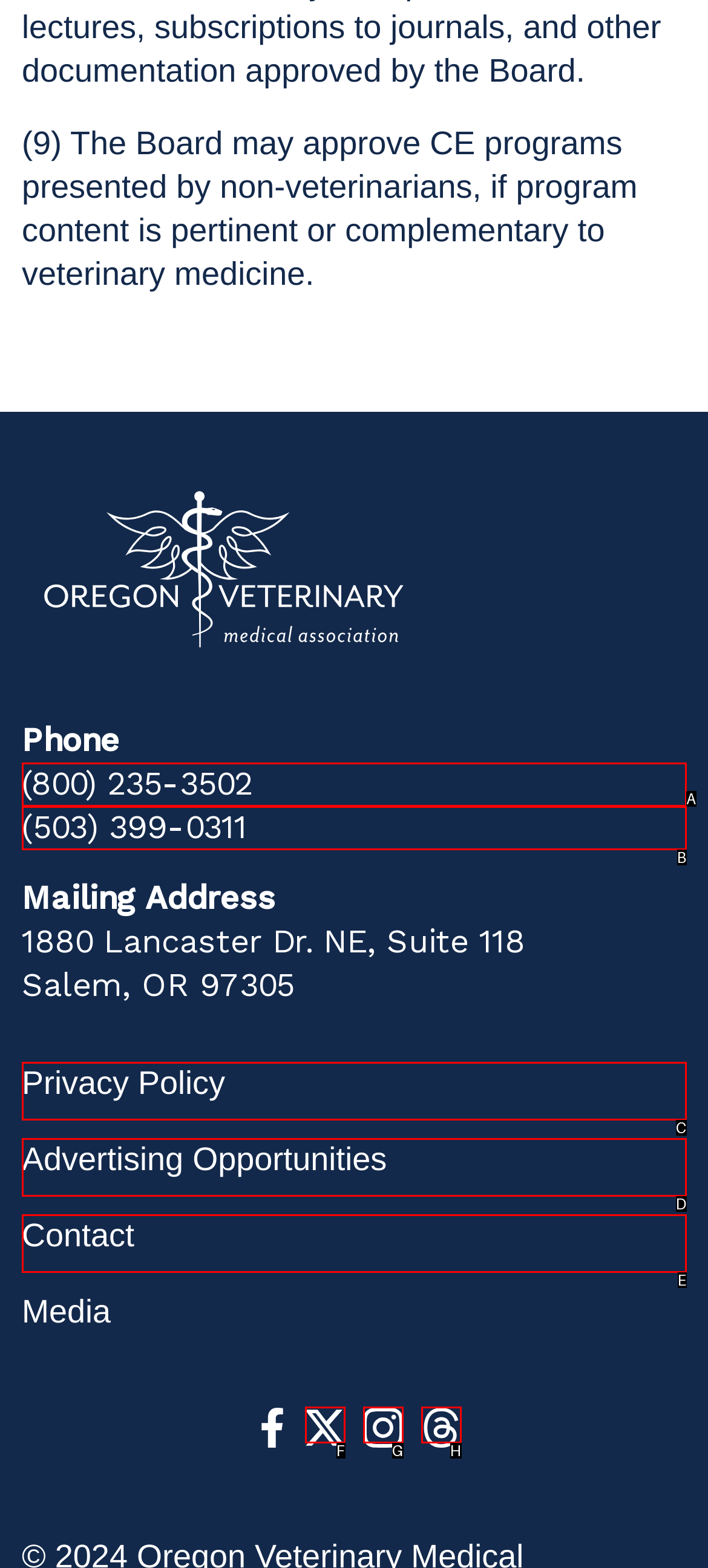Based on the element described as: Contact
Find and respond with the letter of the correct UI element.

E